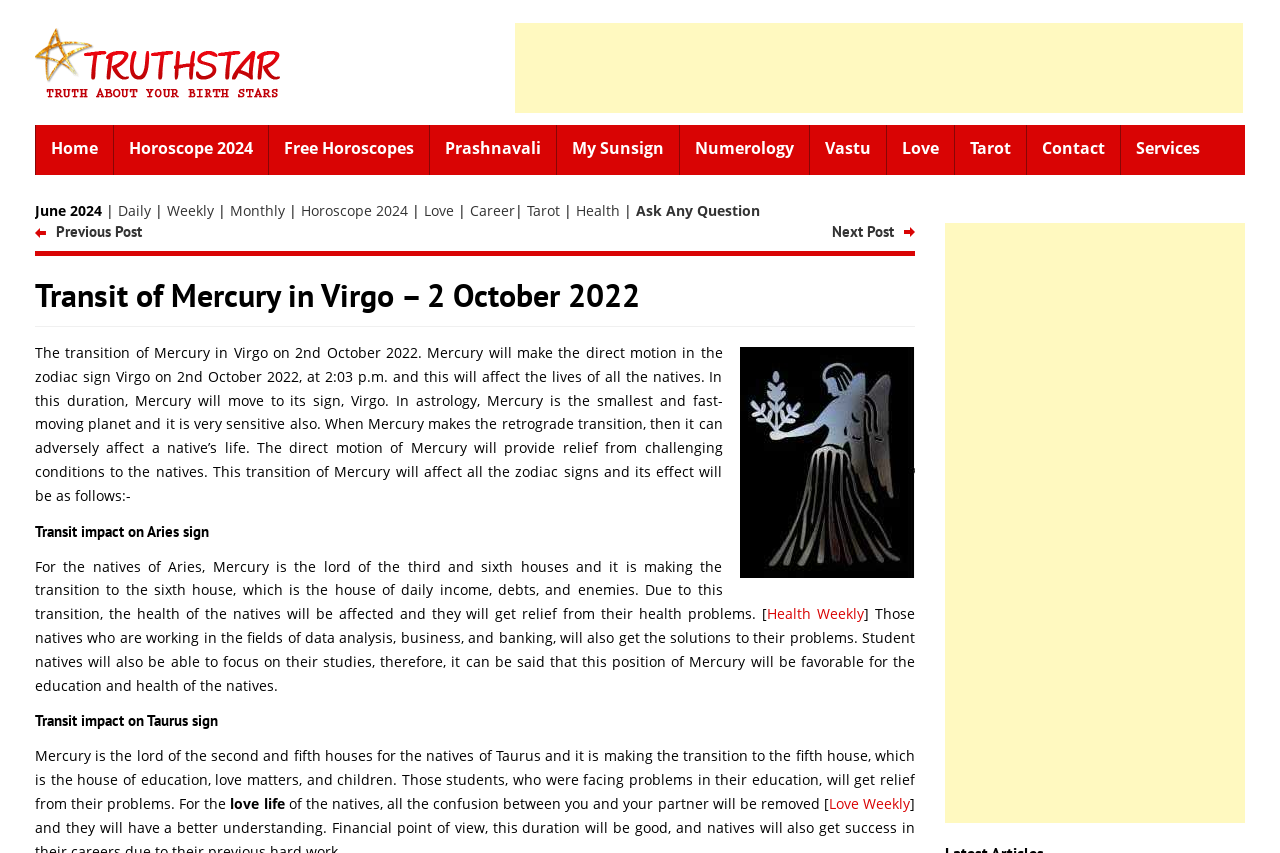Please find the bounding box coordinates of the element that must be clicked to perform the given instruction: "View the Love Weekly link". The coordinates should be four float numbers from 0 to 1, i.e., [left, top, right, bottom].

[0.648, 0.931, 0.711, 0.953]